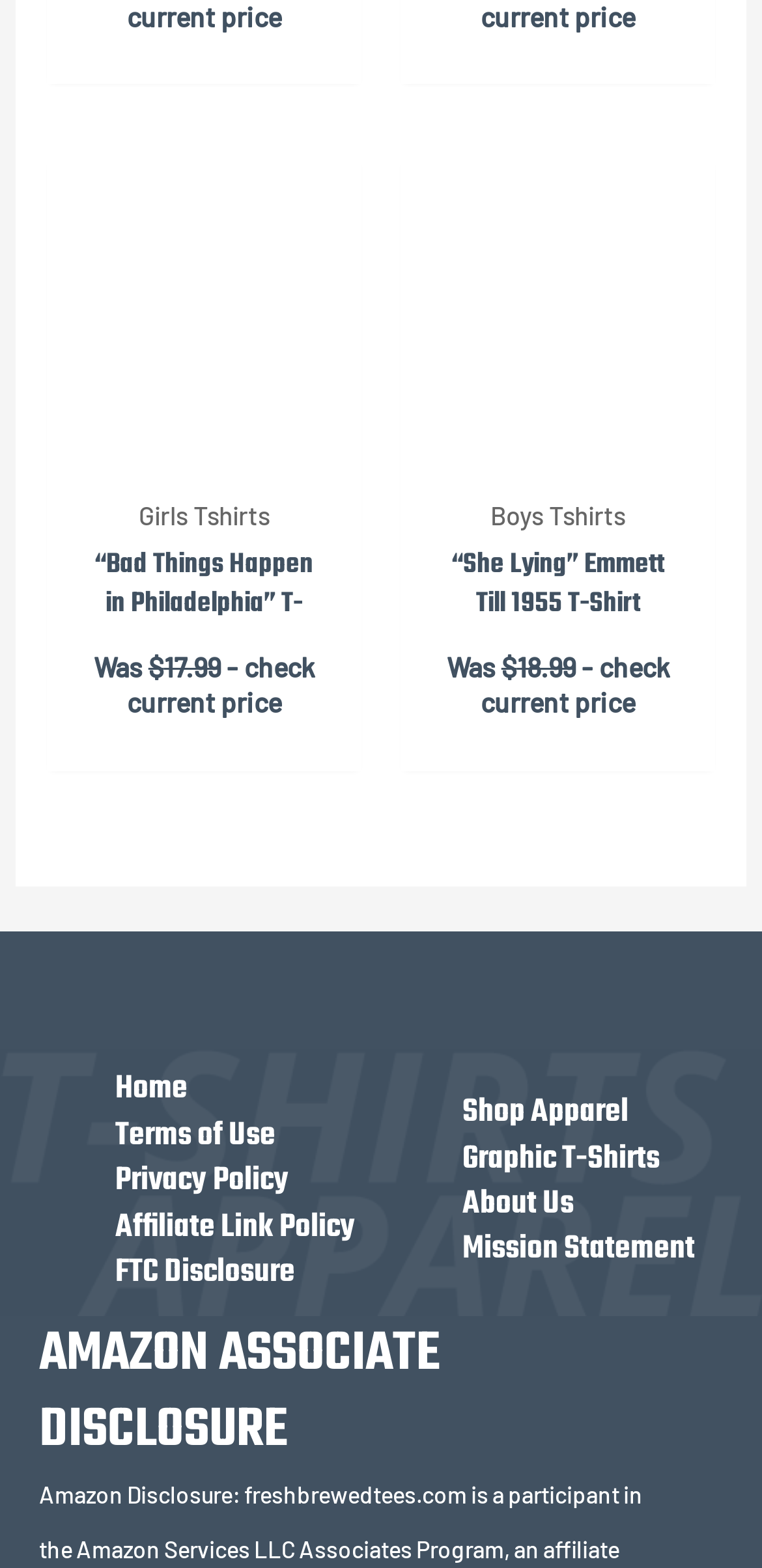Answer the question below using just one word or a short phrase: 
What category does the second product belong to?

Boys Tshirts